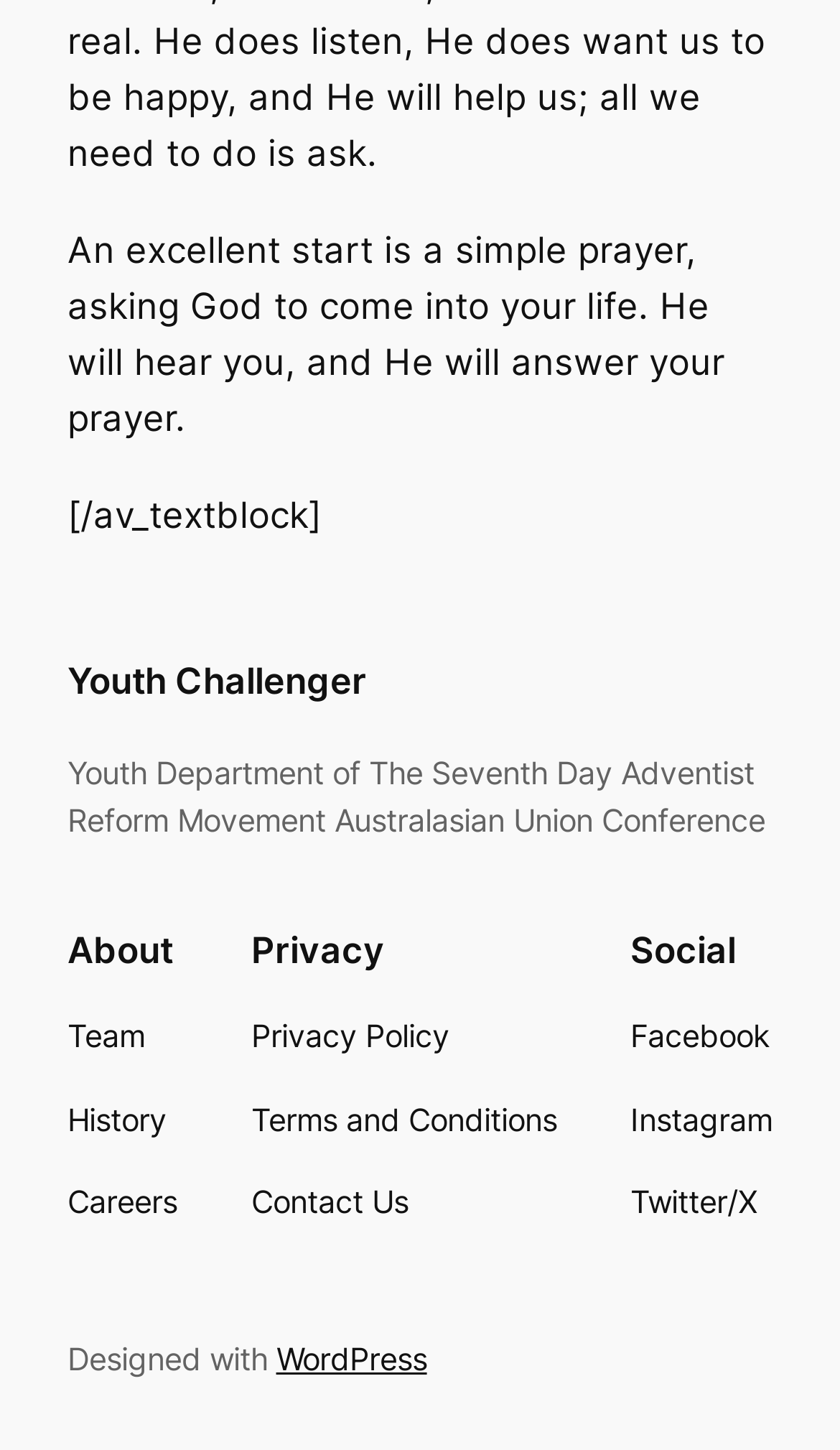Determine the bounding box for the described UI element: "Careers".

[0.08, 0.813, 0.211, 0.846]